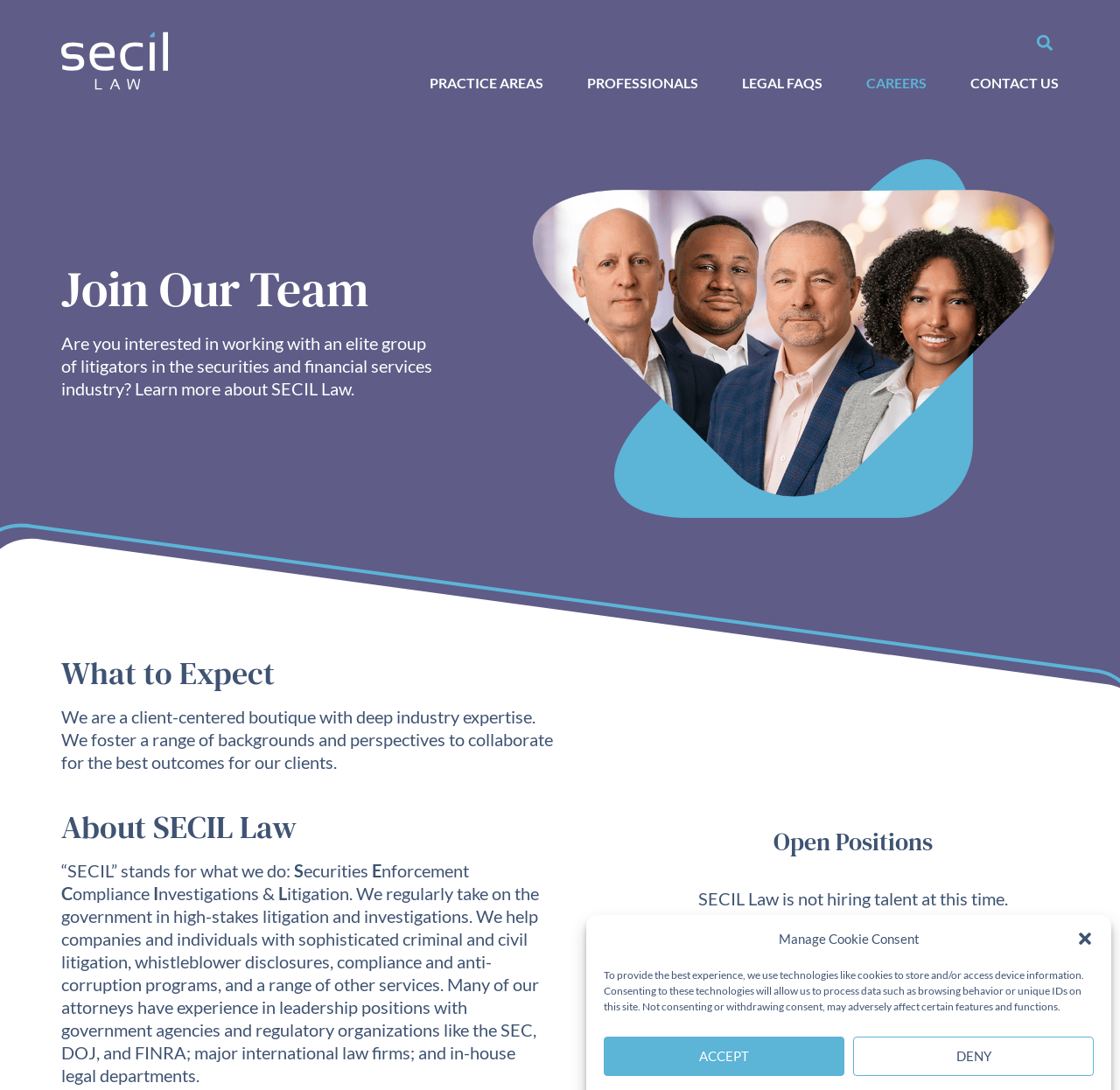Using a single word or phrase, answer the following question: 
Is the law firm currently hiring?

No